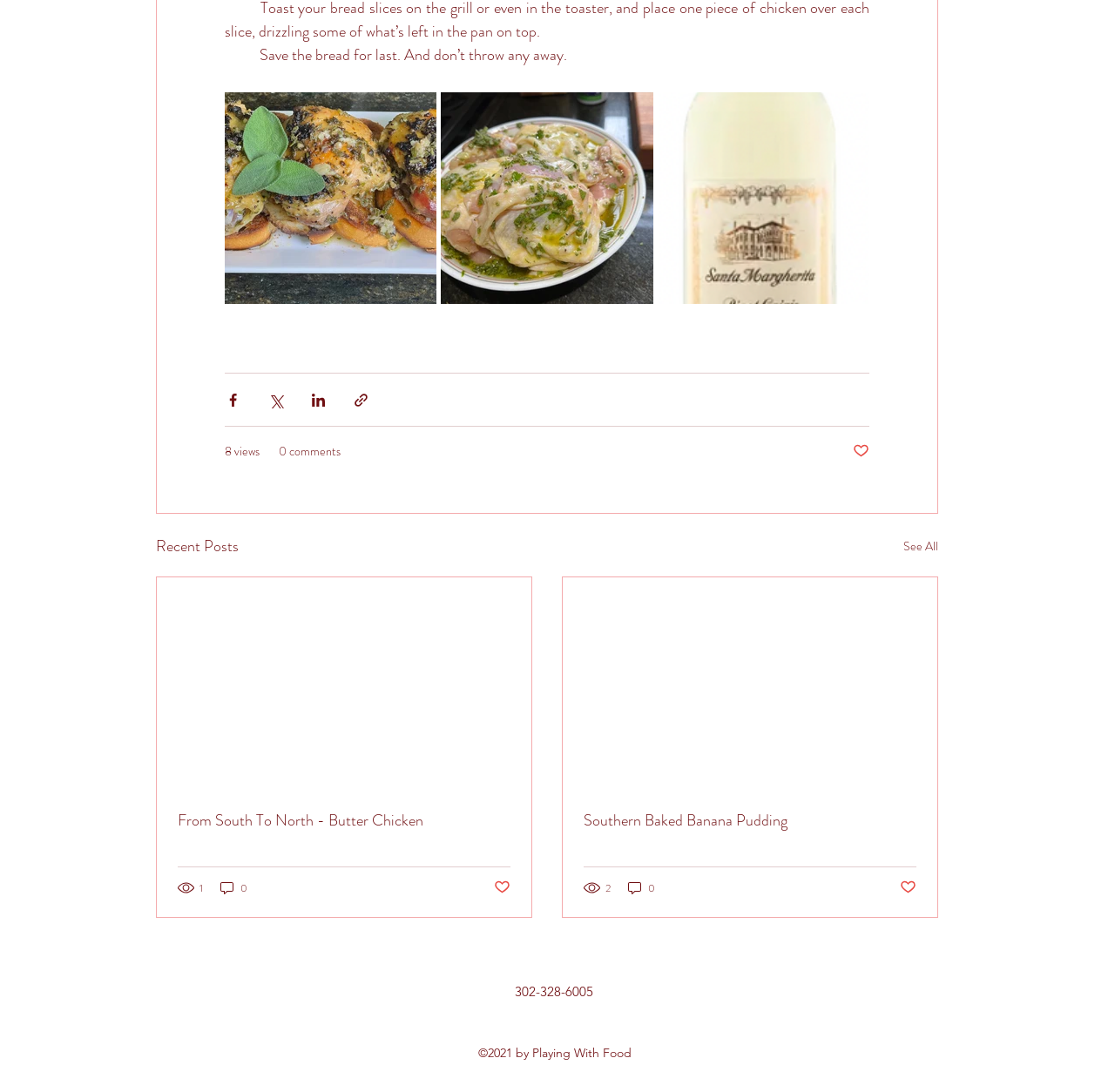Please pinpoint the bounding box coordinates for the region I should click to adhere to this instruction: "View Southern Baked Banana Pudding post".

[0.523, 0.741, 0.822, 0.761]